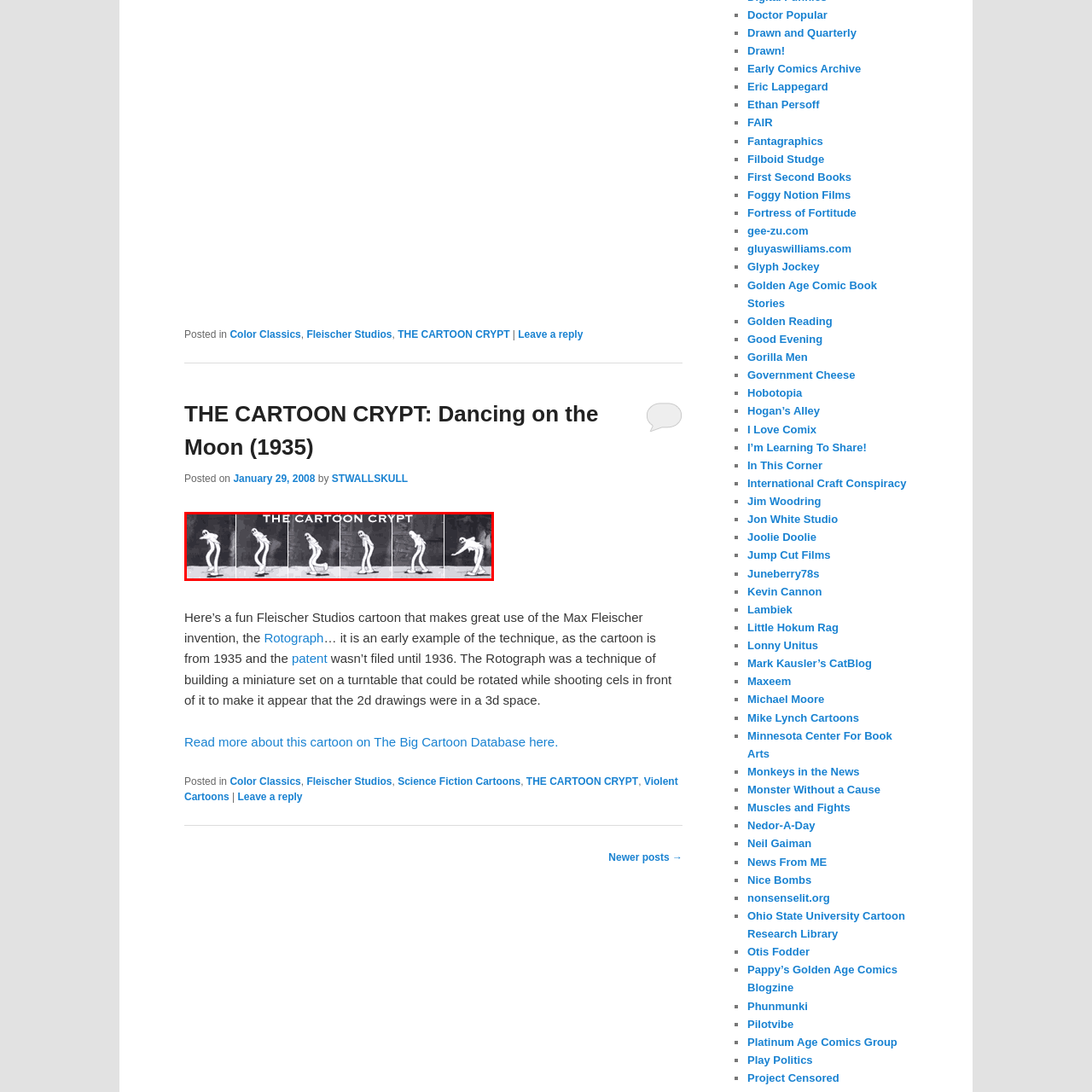What is the title of the animation being explored?
Check the image inside the red boundary and answer the question using a single word or brief phrase.

Dancing on the Moon